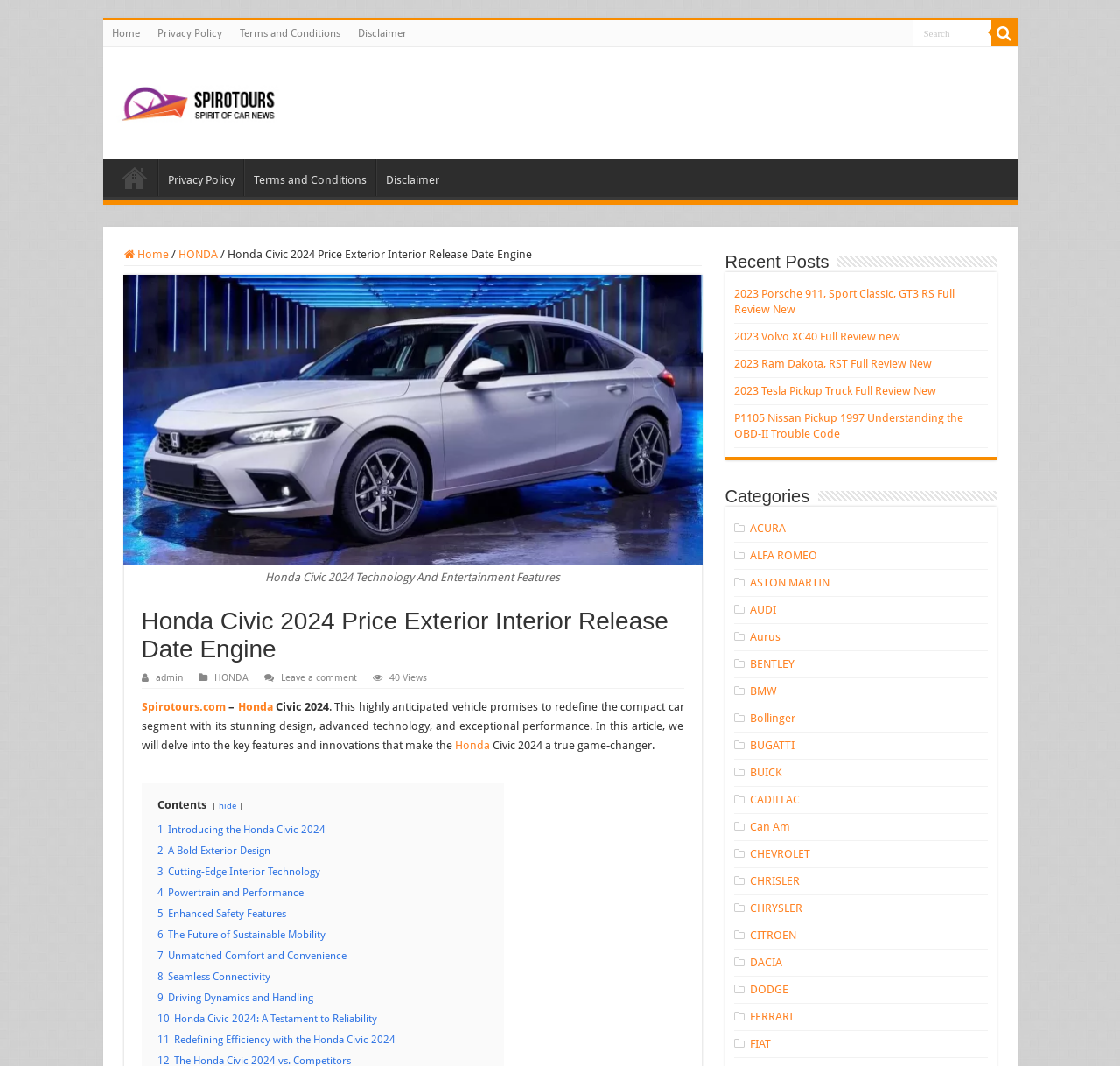Predict the bounding box of the UI element based on the description: "BUICK". The coordinates should be four float numbers between 0 and 1, formatted as [left, top, right, bottom].

[0.67, 0.718, 0.699, 0.731]